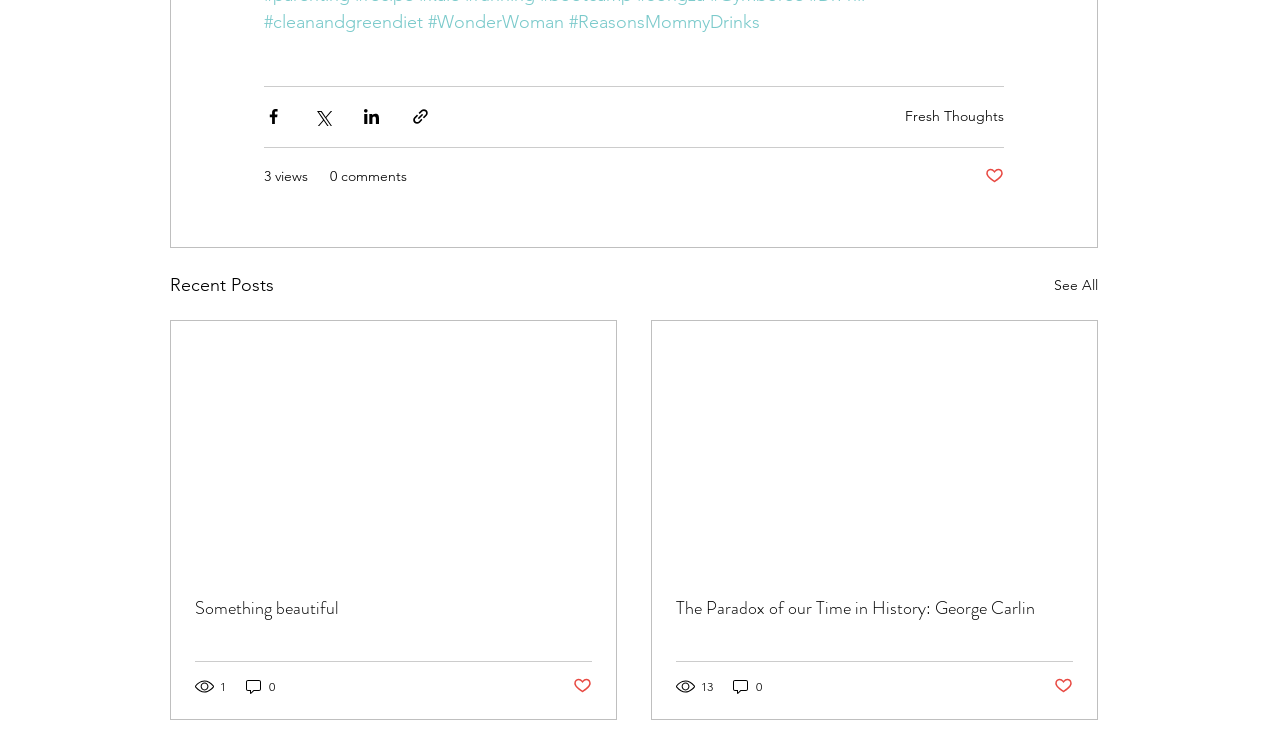What is the text of the link at the top-right corner of the webpage?
Please provide a comprehensive answer based on the contents of the image.

The link at the top-right corner of the webpage has the text 'Fresh Thoughts'. This can be determined by looking at the link element with the text 'Fresh Thoughts' at the top-right section of the webpage.